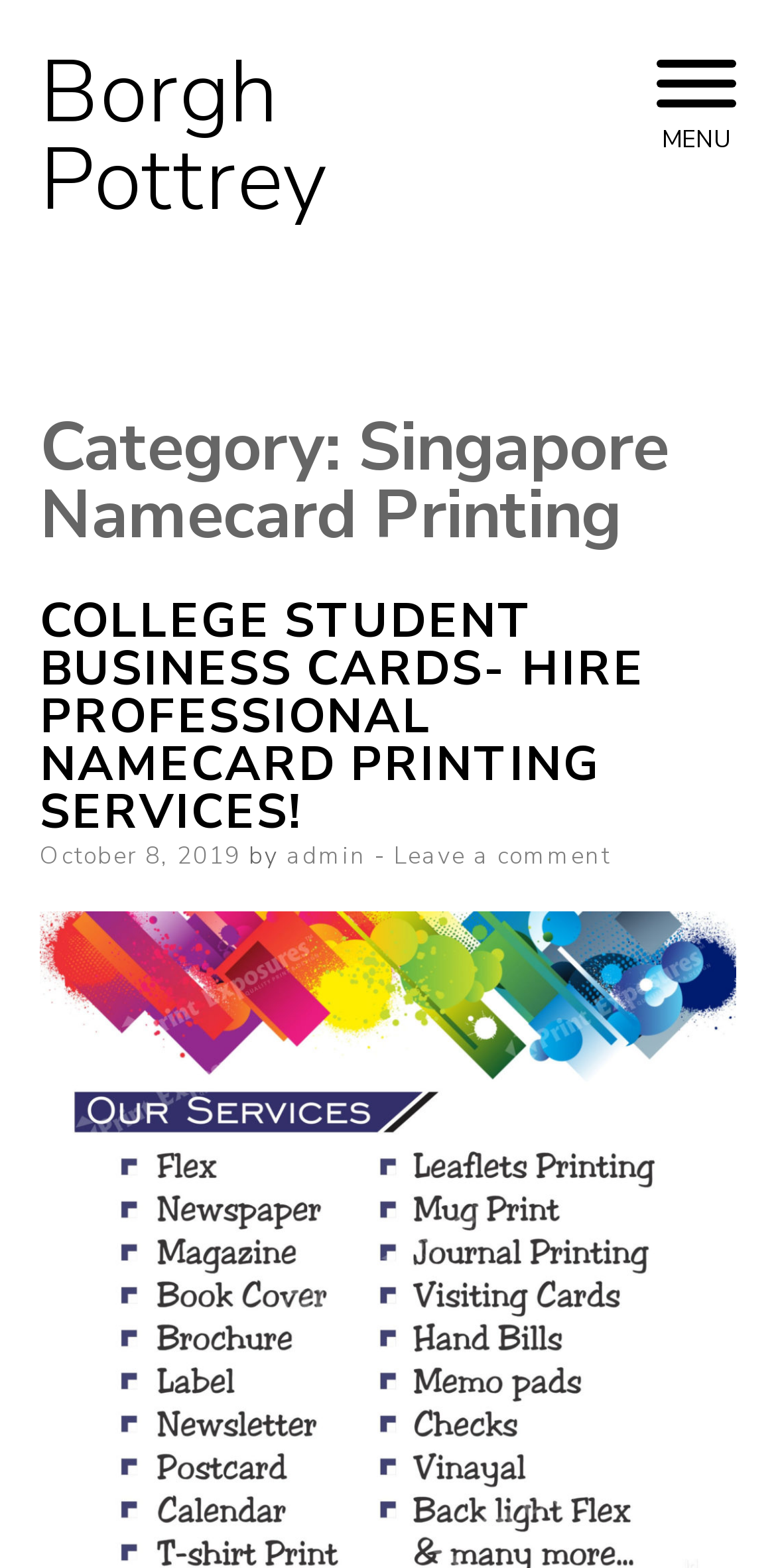What action can be taken on the article?
Using the image as a reference, give an elaborate response to the question.

I found a link element with the text 'Leave a comment' which suggests that users can take the action of leaving a comment on the article.